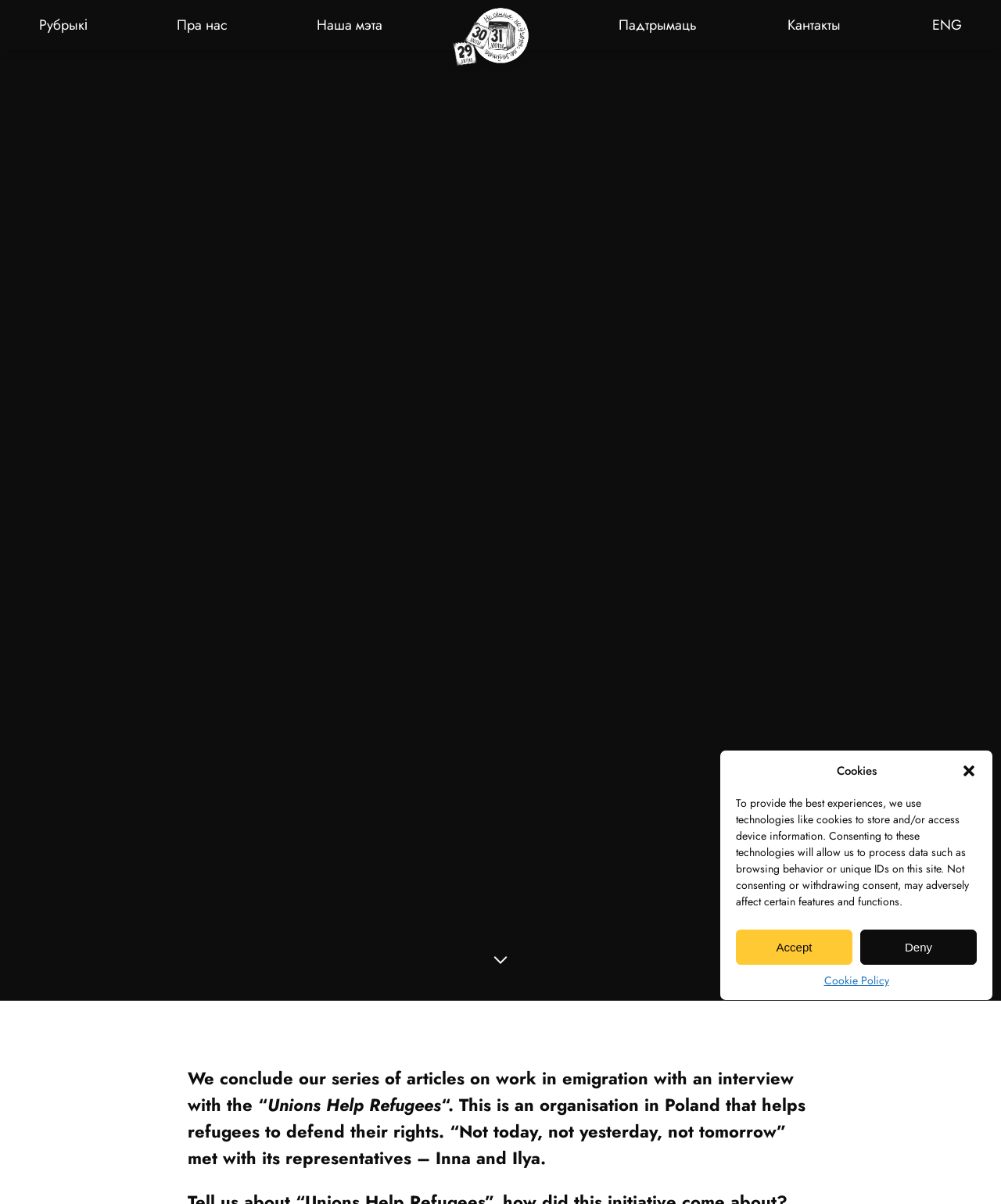Bounding box coordinates are to be given in the format (top-left x, top-left y, bottom-right x, bottom-right y). All values must be floating point numbers between 0 and 1. Provide the bounding box coordinate for the UI element described as: About Us

None